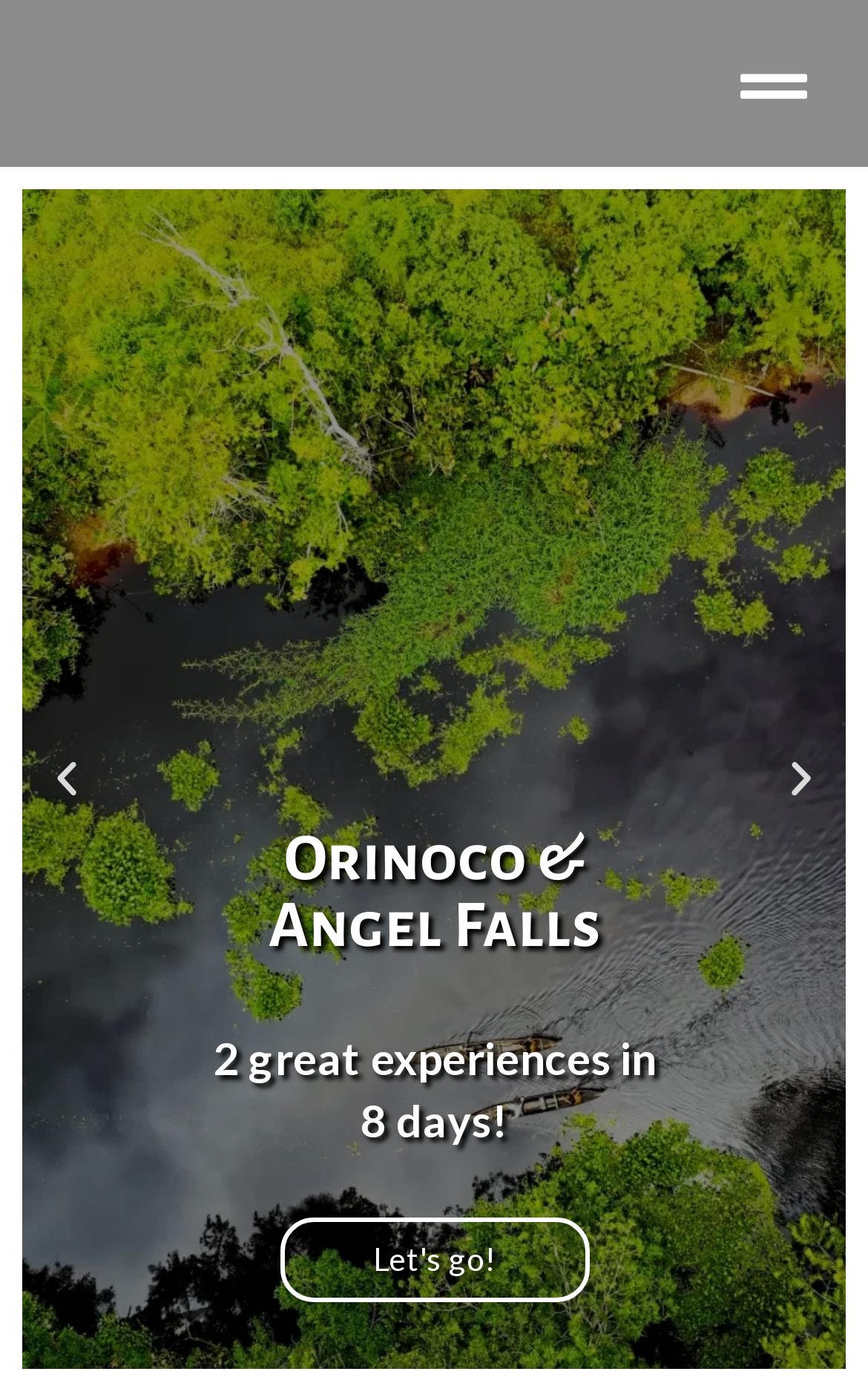Given the element description, predict the bounding box coordinates in the format (top-left x, top-left y, bottom-right x, bottom-right y). Make sure all values are between 0 and 1. Here is the element description: alt="Venezuela tours"

[0.038, 0.012, 0.75, 0.108]